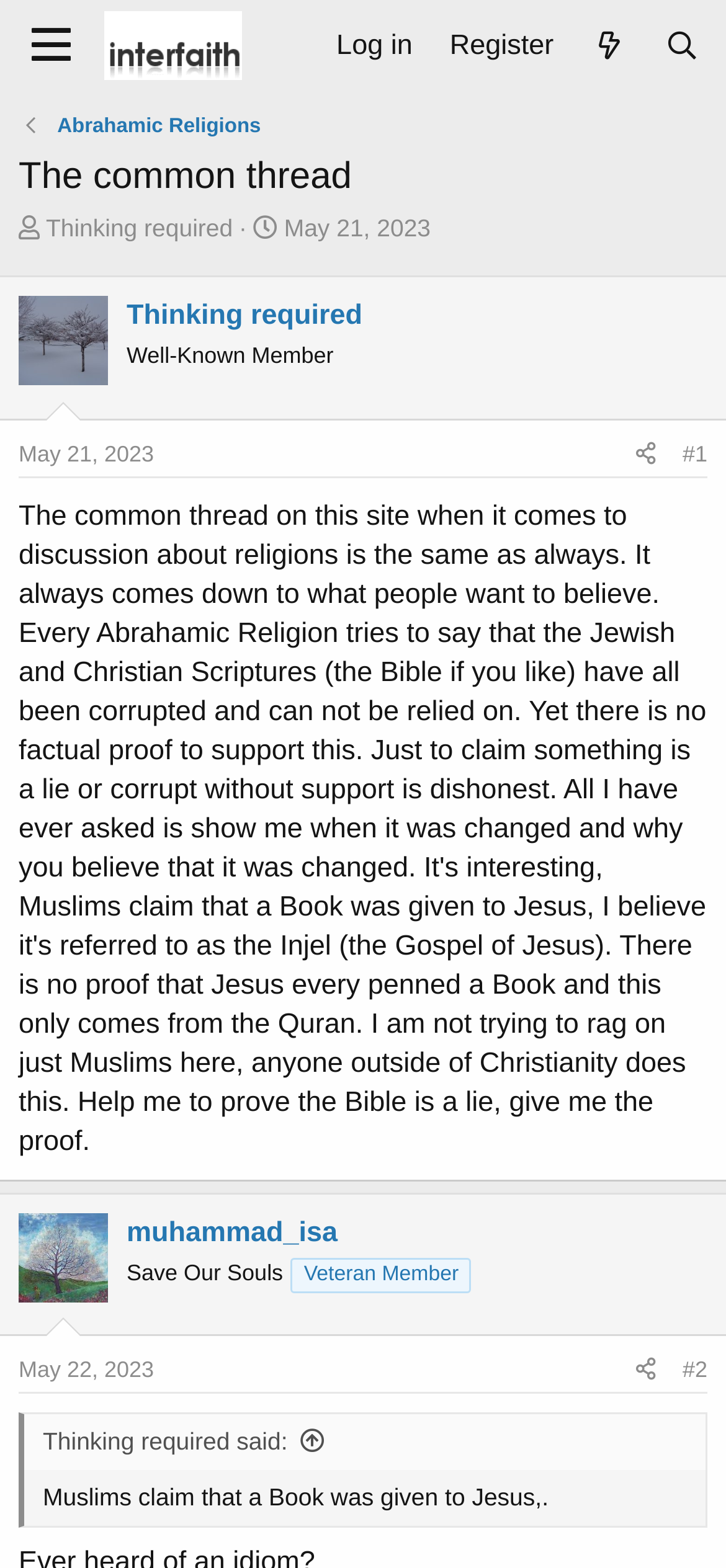Craft a detailed narrative of the webpage's structure and content.

This webpage appears to be a forum discussion page, specifically focused on interfaith discussions. At the top left, there is a menu button and a link to "Interfaith forums" with an accompanying image. To the right of these elements, there are links to "Log in", "Register", "What's new", and "Search". 

Below these top-level elements, there is a heading that reads "The common thread" and a link to "Abrahamic Religions". Underneath, there is a thread starter section with text "Thread starter" and a link to "Thinking required". This section also includes information about the start date, "May 21, 2023", with a timestamp of 11:46 PM.

The main content of the page is an article section that takes up most of the page. Within this section, there are multiple posts from different users. The first post is from "Thinking required" and includes an image. The post has a heading and a link to the user's name. Below this post, there is a section with the user's title, "Well-Known Member", and a link to the post date and time.

The next post is from "muhammad_isa" and also includes an image. This post has a heading and a link to the user's name. Below this post, there is a section with the user's title, "Save Our Souls", and a link to the post date and time.

The final post on the page is from another user and includes a blockquote with a quote from "Thinking required". The post also includes a section with the user's title, "Veteran Member", and a link to the post date and time.

Throughout the page, there are multiple links to user names, post dates, and timestamps, as well as images accompanying some of the posts.